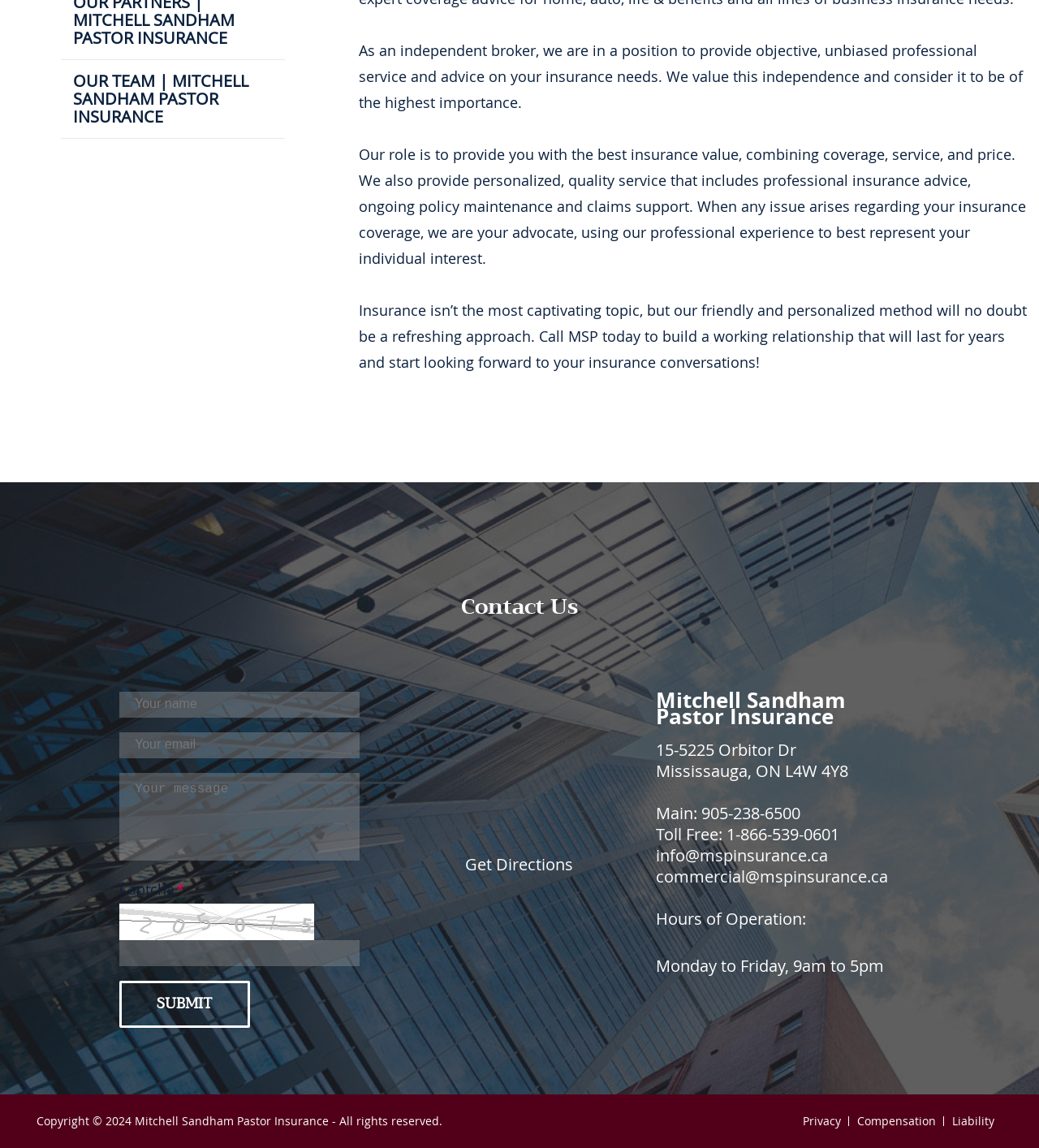Using the description "Toll Free: 1-866-539-0601", locate and provide the bounding box of the UI element.

[0.632, 0.717, 0.808, 0.736]